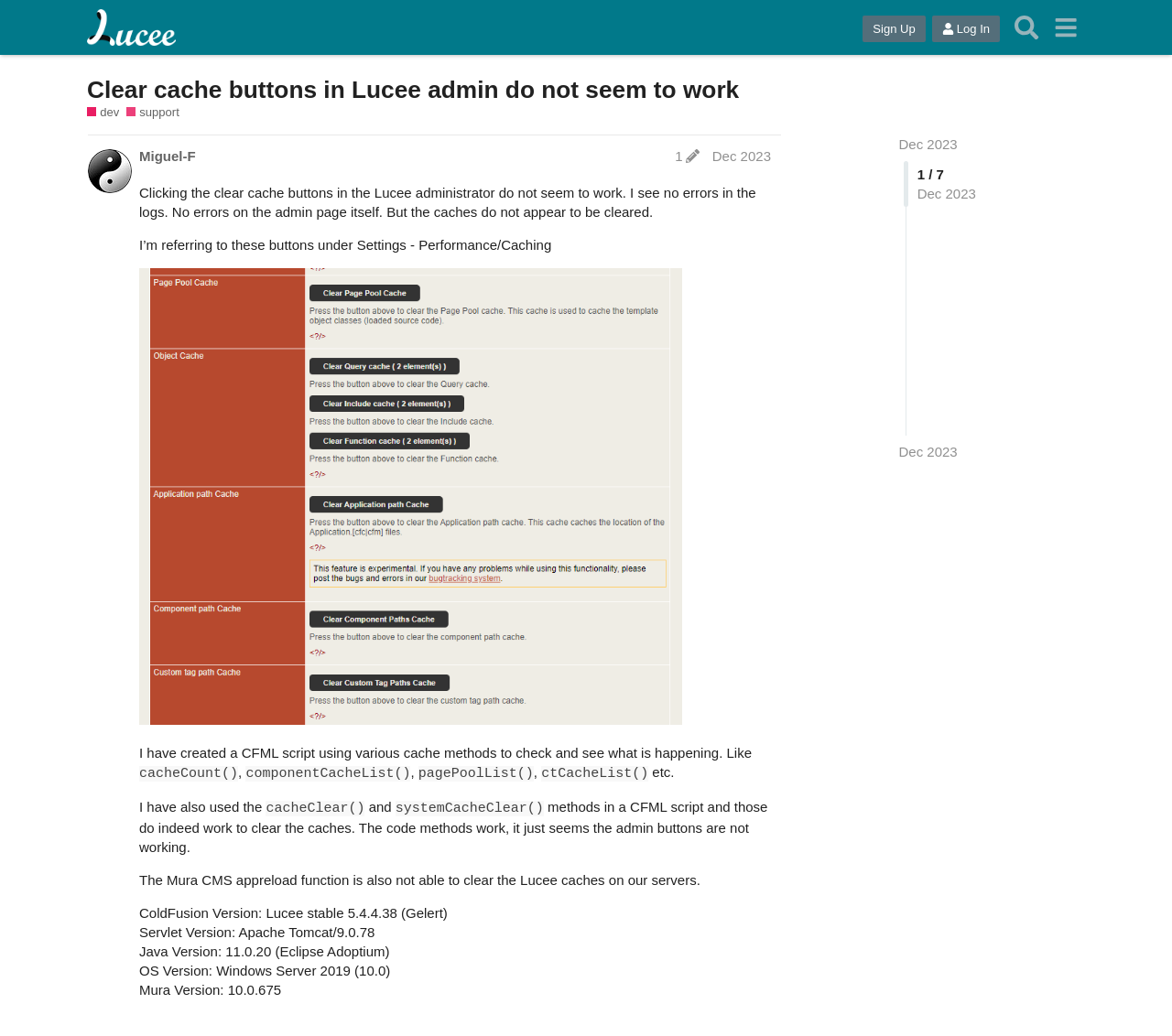Provide a comprehensive caption for the webpage.

This webpage appears to be a forum or discussion page related to Lucee, a server software. At the top, there is a header section with a logo and several buttons, including "Sign Up", "Log In", "Search", and a menu button. Below the header, there is a heading that reads "Clear cache buttons in Lucee admin do not seem to work - dev / support - Lucee Dev".

The main content of the page is a discussion thread, with a post from a user named Miguel-F. The post describes an issue with the clear cache buttons in the Lucee administrator not working, despite no errors being reported in the logs or on the admin page. The user has tried using CFML scripts to clear the caches, which do work, but the admin buttons do not.

The post includes several paragraphs of text, as well as an image and some code snippets. There are also several links to related topics, such as "dev" and "support", and a link to the user's profile. At the bottom of the post, there is some information about the user's environment, including the ColdFusion version, servlet version, Java version, OS version, and Mura version.

To the right of the post, there is a section with pagination links, indicating that this is one of several pages in the discussion thread.